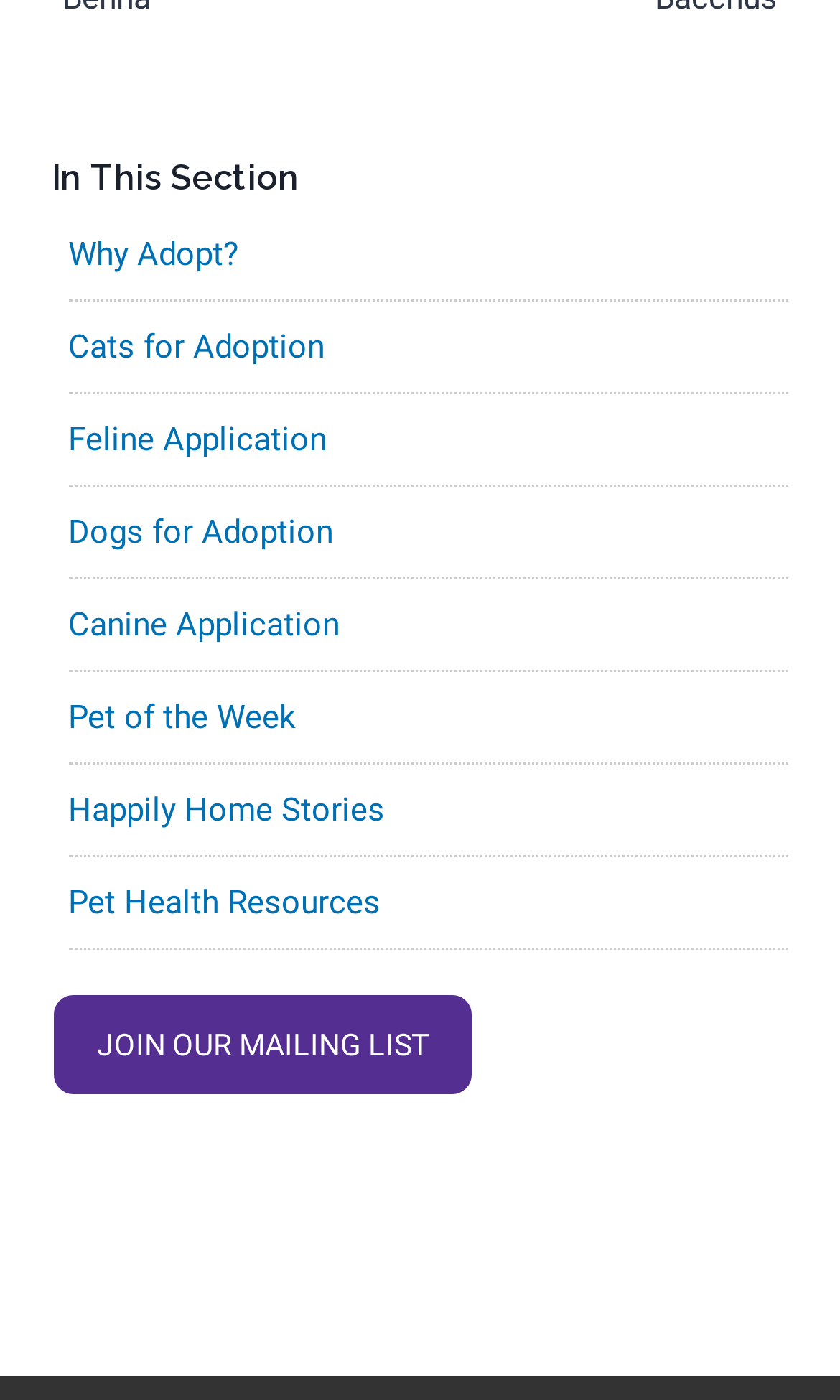Specify the bounding box coordinates of the region I need to click to perform the following instruction: "Learn about why adopt a pet". The coordinates must be four float numbers in the range of 0 to 1, i.e., [left, top, right, bottom].

[0.081, 0.167, 0.283, 0.195]